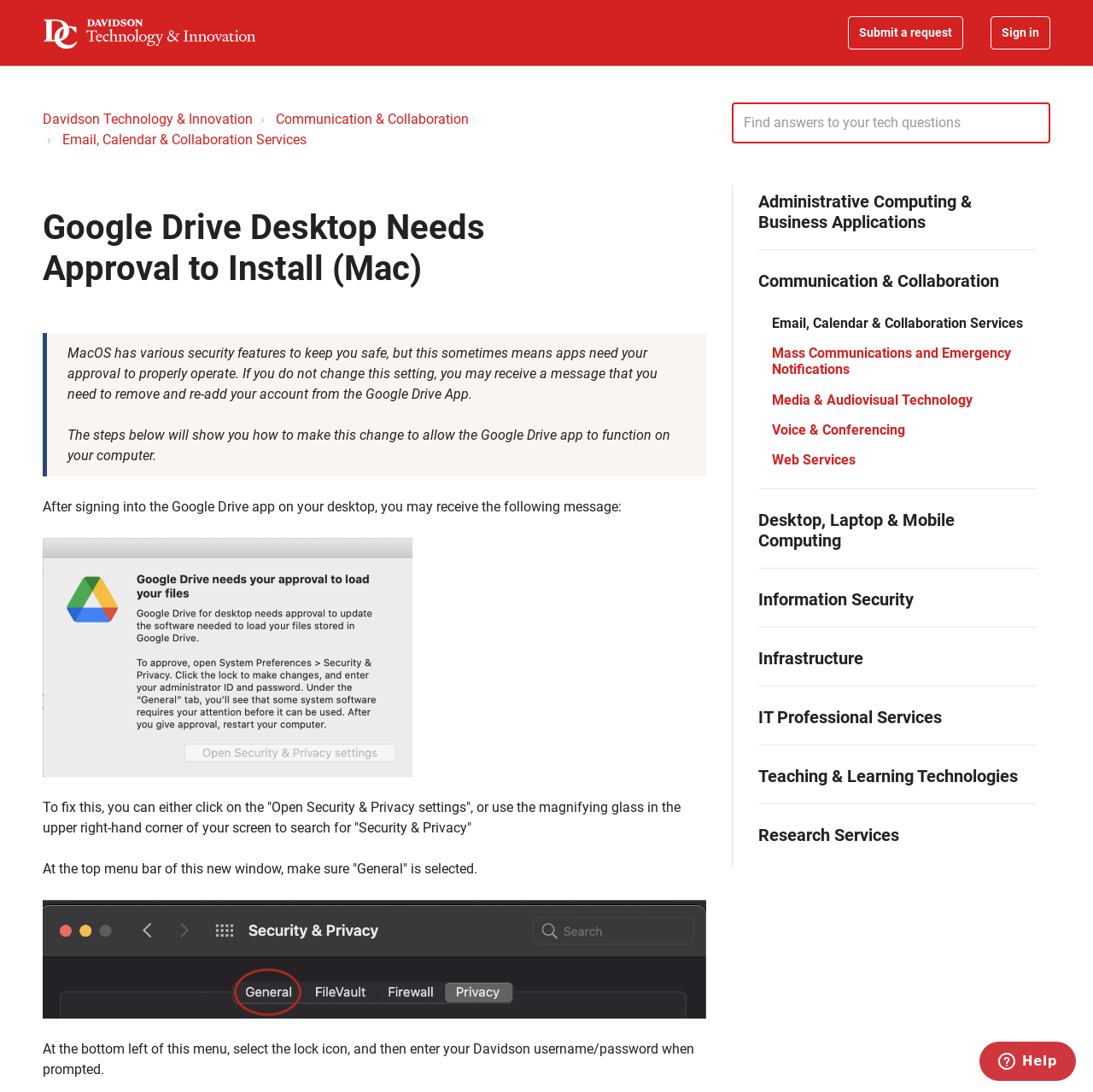Answer the following in one word or a short phrase: 
What is required to select the lock icon?

Davidson username/password